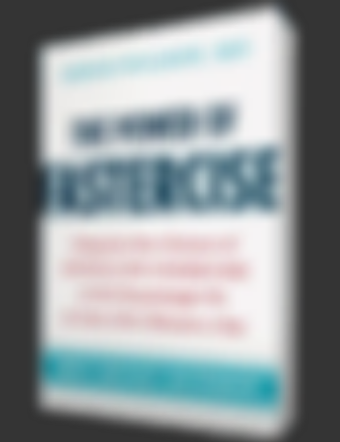Who is the author of the book?
Based on the screenshot, provide a one-word or short-phrase response.

Dr. Denis Wilson, MD